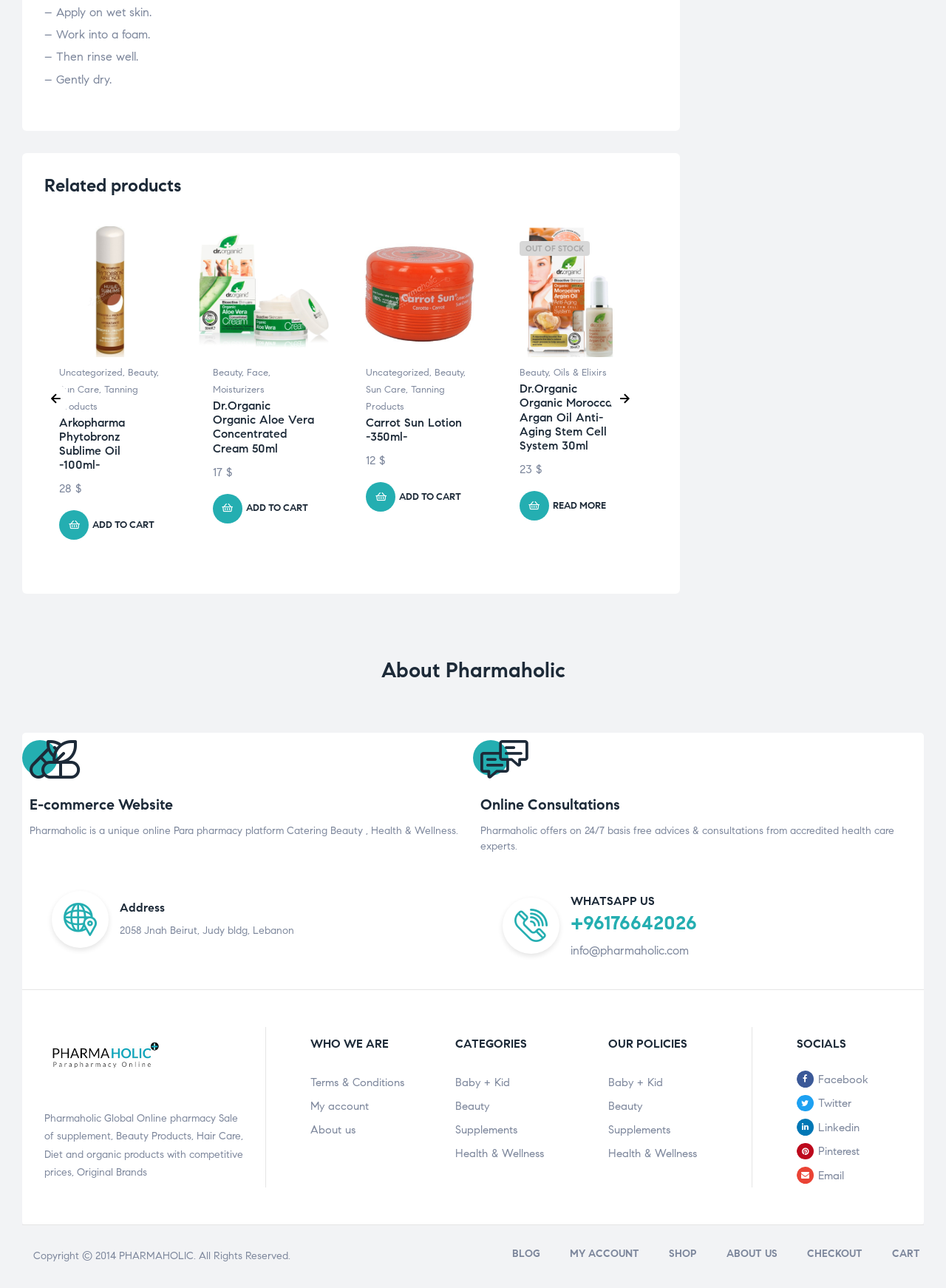Please identify the bounding box coordinates for the region that you need to click to follow this instruction: "Add 'Carrot Sun Lotion -350ml-' to your cart".

[0.387, 0.374, 0.503, 0.397]